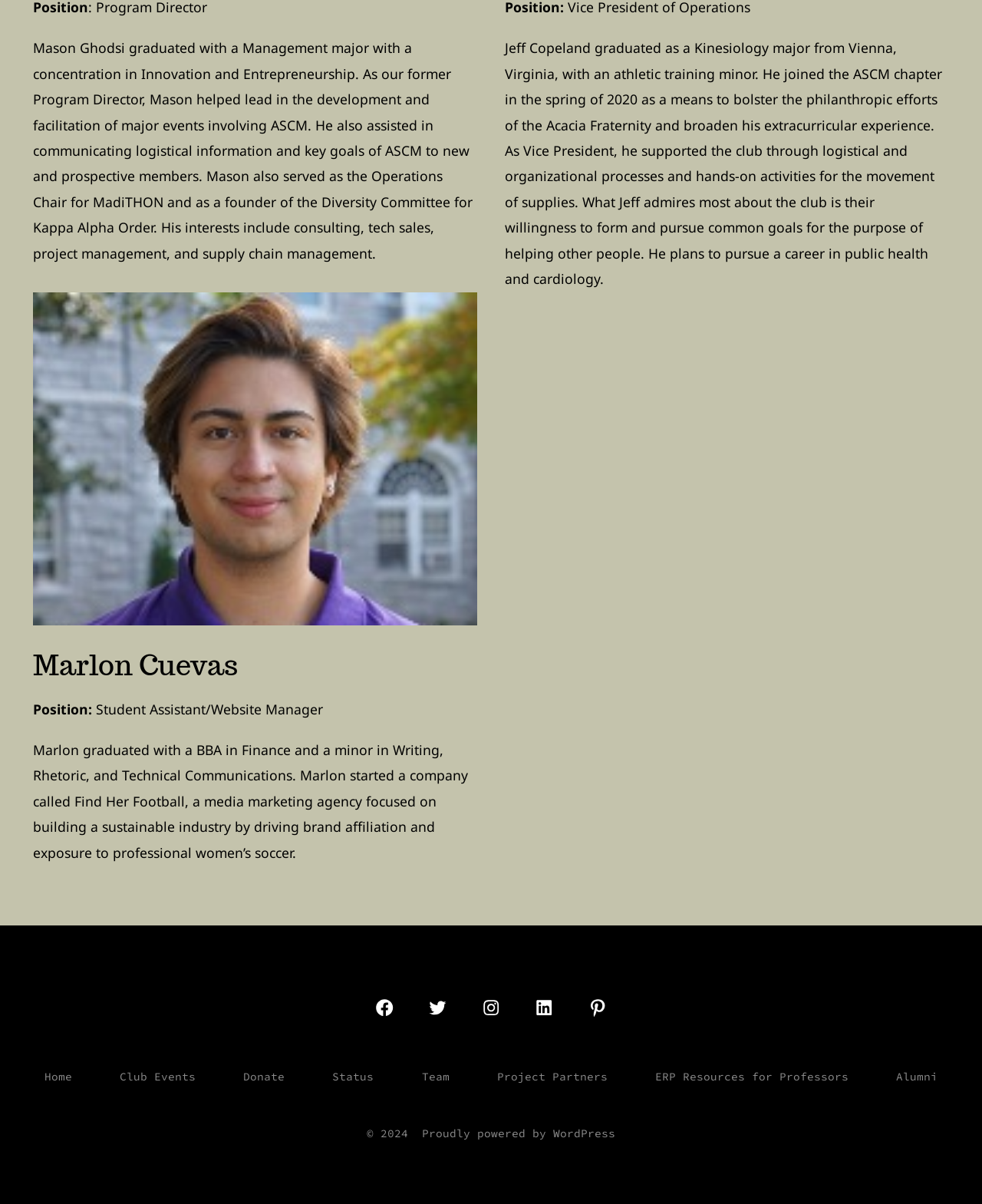What is Marlon Cuevas' position?
Give a detailed response to the question by analyzing the screenshot.

I looked for the section about Marlon Cuevas and found the text 'Position:' followed by 'Student Assistant/Website Manager', which indicates his position.